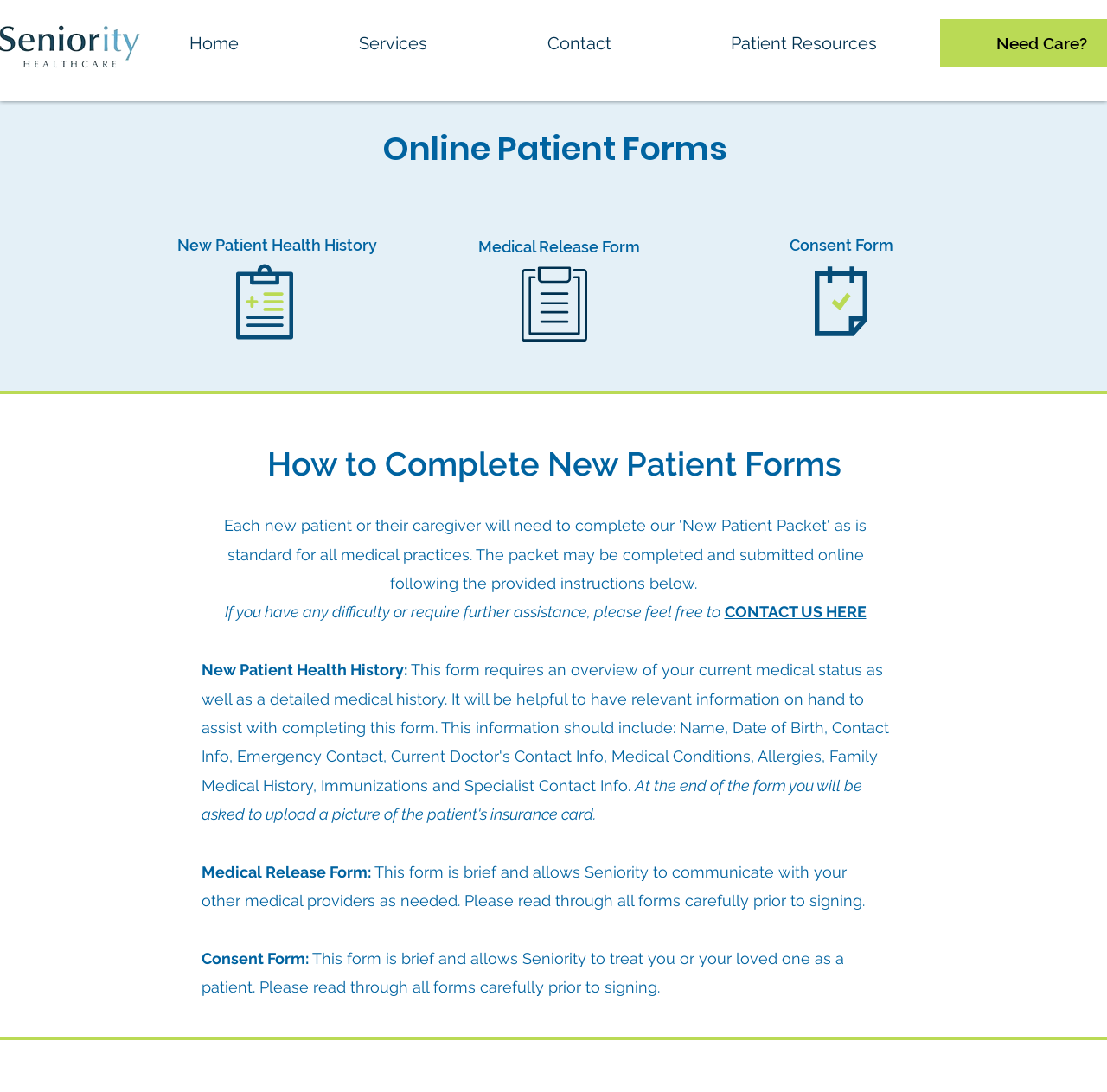Analyze the image and answer the question with as much detail as possible: 
How many online patient forms are available?

I counted the number of headings that describe online patient forms, which are 'New Patient Health History', 'Medical Release Form', and 'Consent Form'. Each of these headings has a corresponding link to access the form, so I concluded that there are 3 online patient forms available.